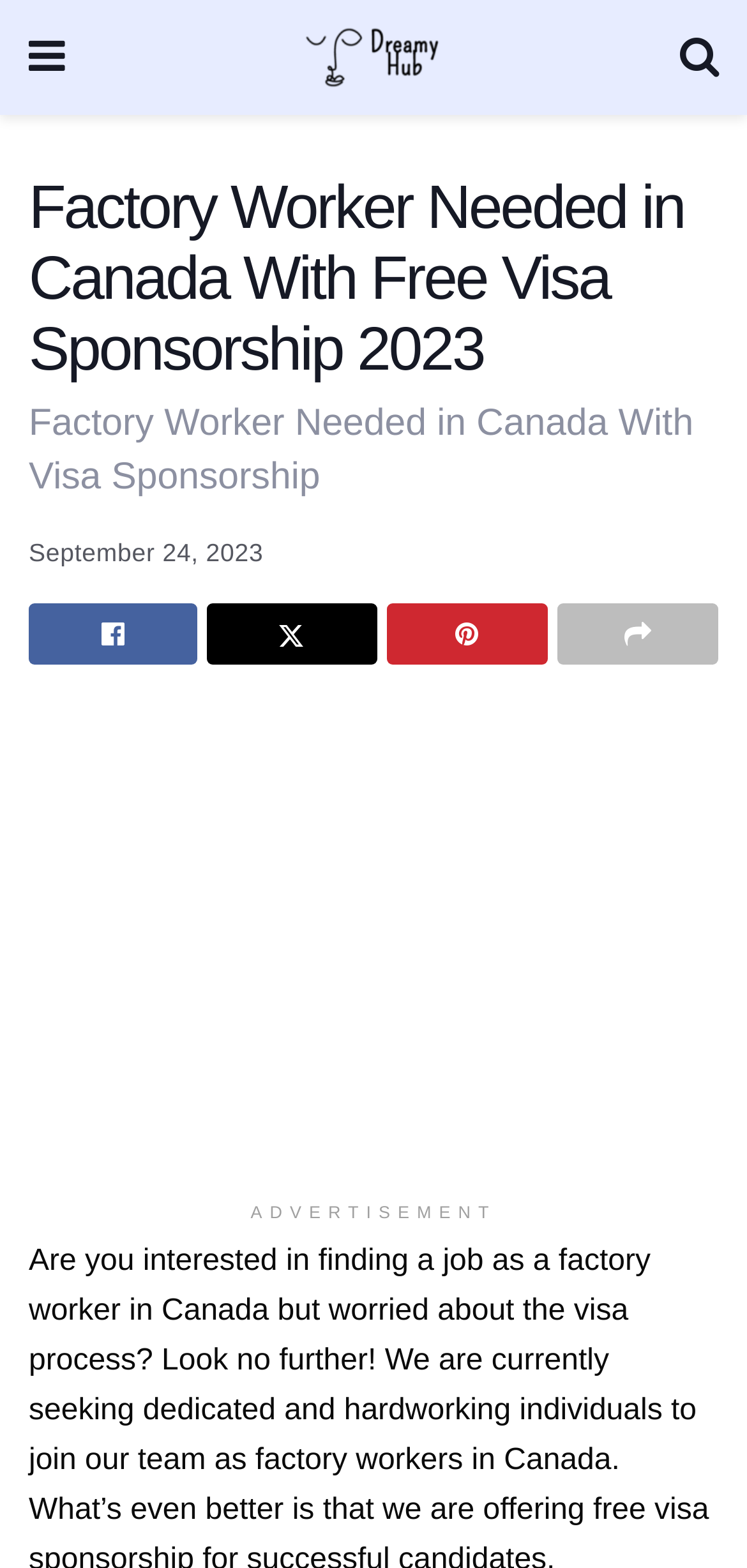How many social media links are there?
Deliver a detailed and extensive answer to the question.

I counted the number of social media links by looking at the link elements with icons, which are located below the main heading. There are four of them, each with a different icon.